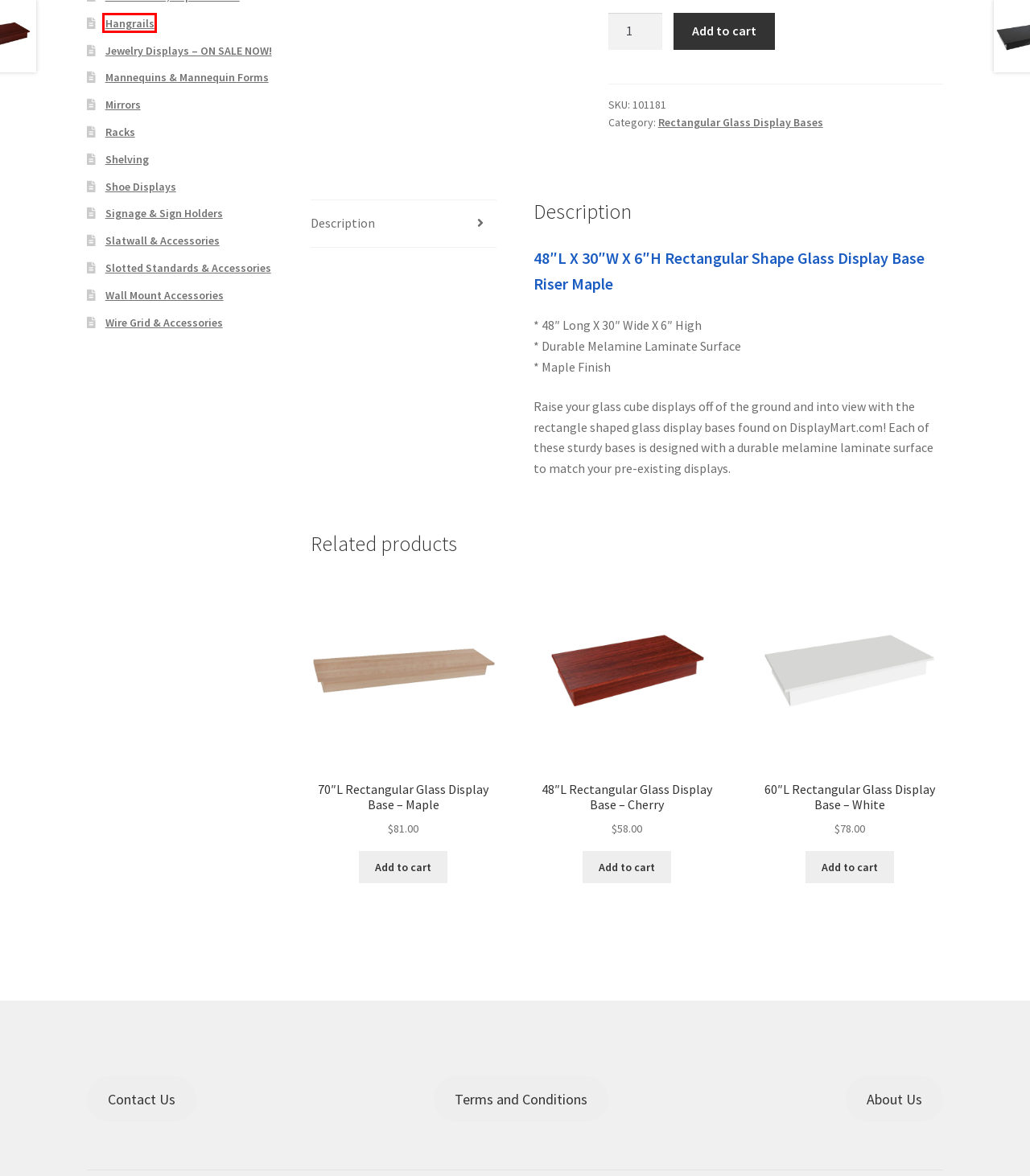You are provided with a screenshot of a webpage highlighting a UI element with a red bounding box. Choose the most suitable webpage description that matches the new page after clicking the element in the bounding box. Here are the candidates:
A. Jewelry Displays – ON SALE NOW! – Display Mart
B. Shoe Displays – Display Mart
C. 60″L Rectangular Glass Display Base – White – Display Mart
D. Mirrors – Display Mart
E. Hangrails – Display Mart
F. Shelving – Display Mart
G. 70″L Rectangular Glass Display Base – Maple – Display Mart
H. Wire Grid & Accessories – Display Mart

E